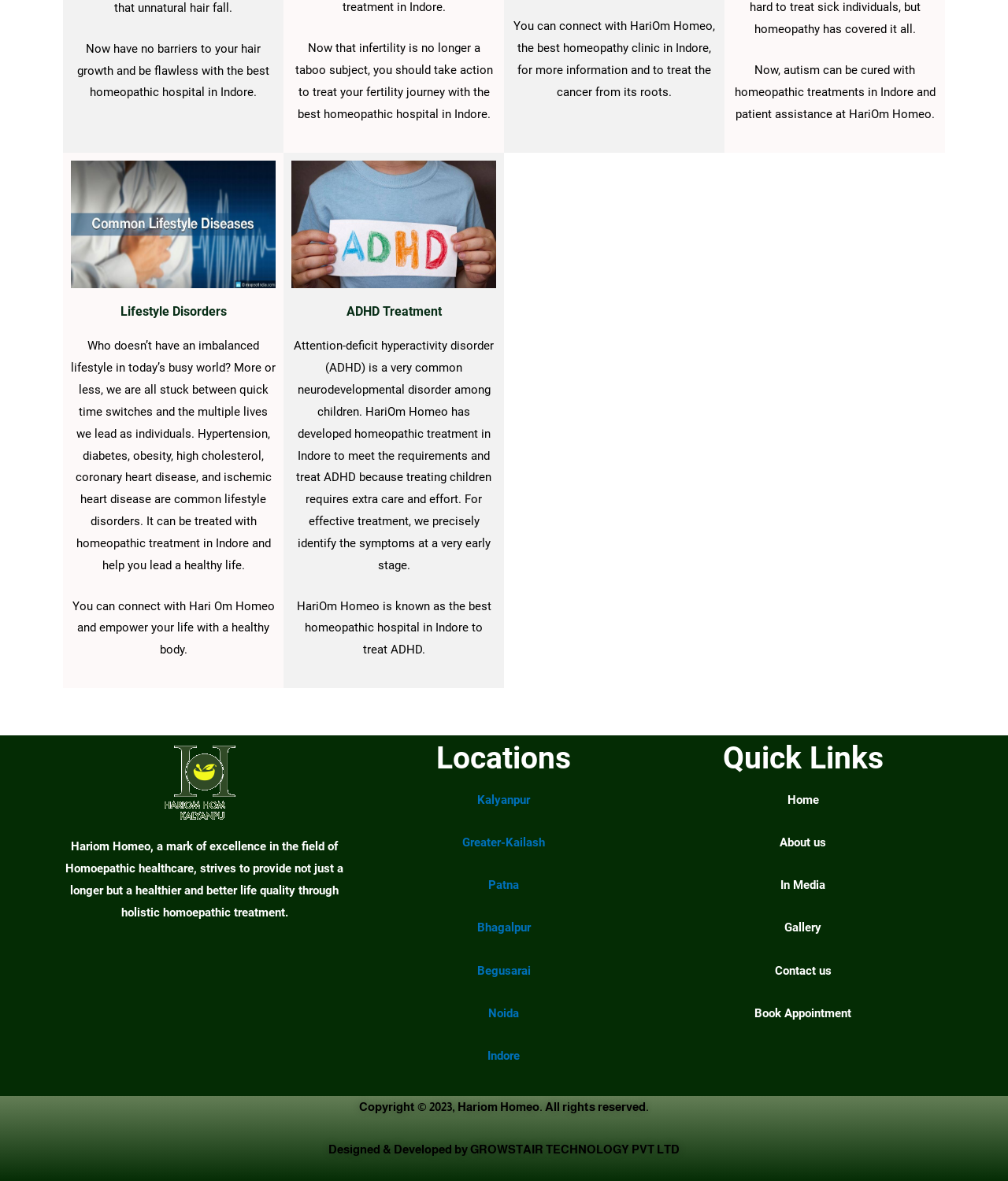Indicate the bounding box coordinates of the element that must be clicked to execute the instruction: "Visit Indore page". The coordinates should be given as four float numbers between 0 and 1, i.e., [left, top, right, bottom].

[0.484, 0.888, 0.516, 0.9]